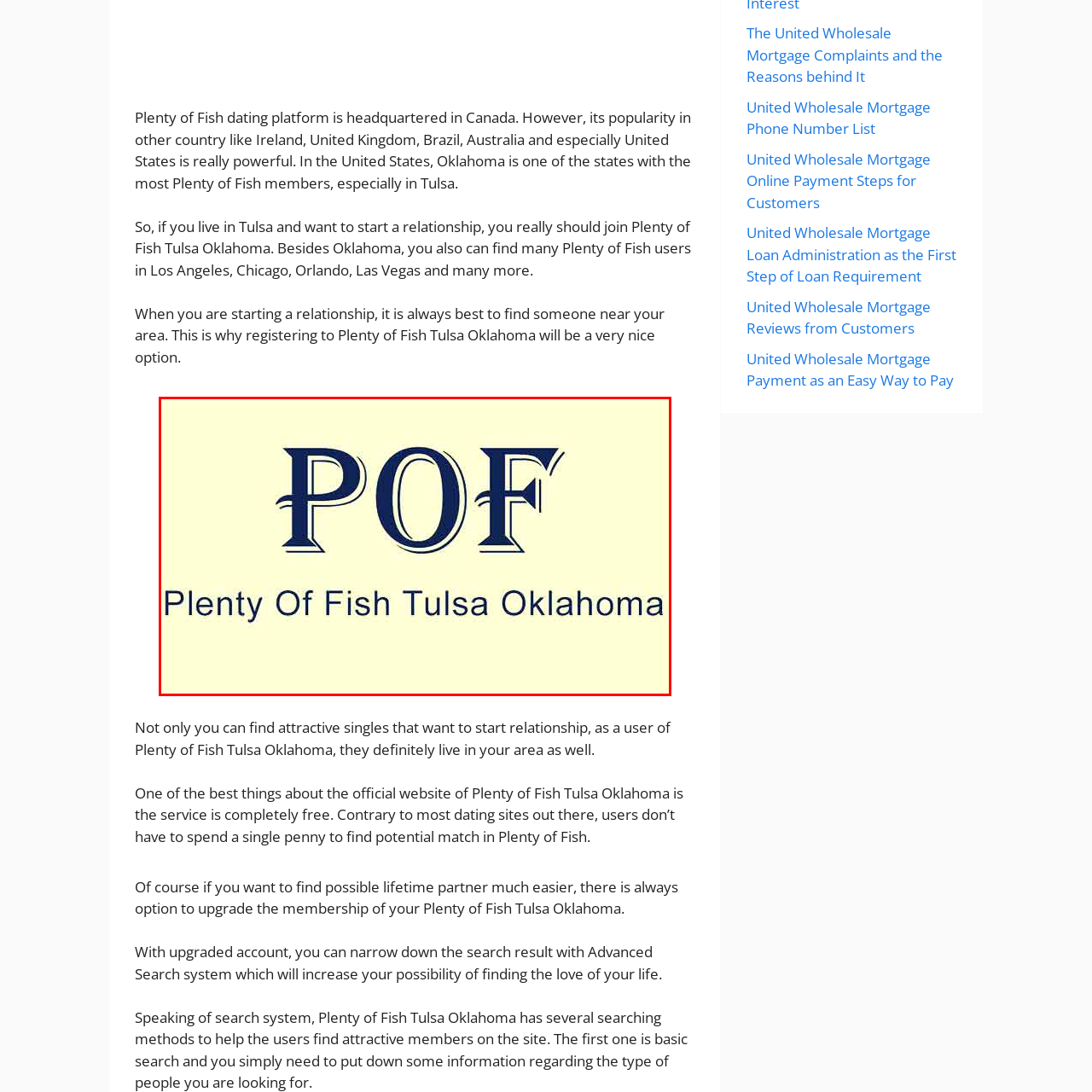Direct your attention to the image within the red boundary and answer the question with a single word or phrase:
What is the regional focus of this dating service?

Tulsa, Oklahoma